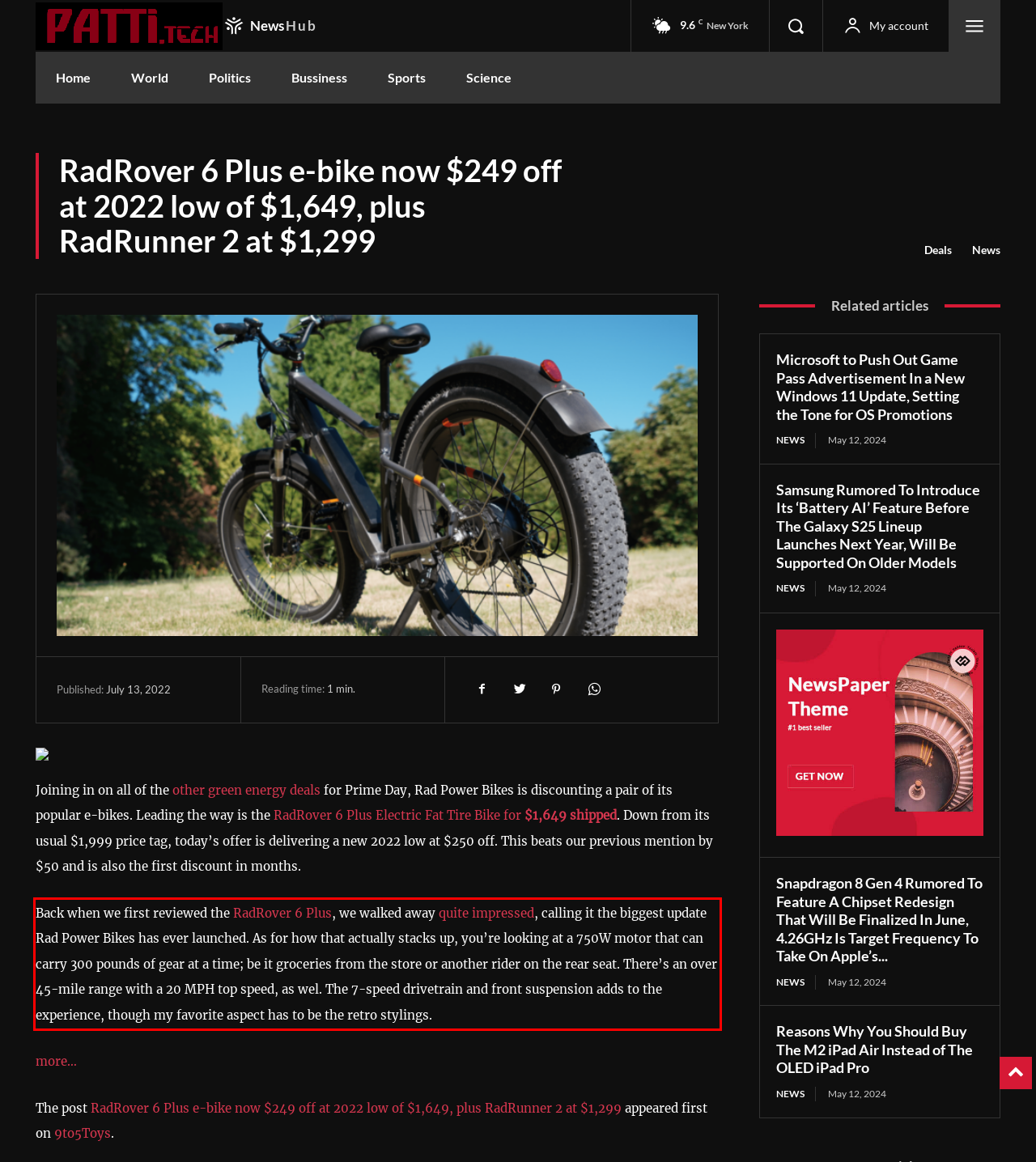You are provided with a screenshot of a webpage that includes a red bounding box. Extract and generate the text content found within the red bounding box.

Back when we first reviewed the RadRover 6 Plus, we walked away quite impressed, calling it the biggest update Rad Power Bikes has ever launched. As for how that actually stacks up, you’re looking at a 750W motor that can carry 300 pounds of gear at a time; be it groceries from the store or another rider on the rear seat. There’s an over 45-mile range with a 20 MPH top speed, as wel. The 7-speed drivetrain and front suspension adds to the experience, though my favorite aspect has to be the retro stylings.